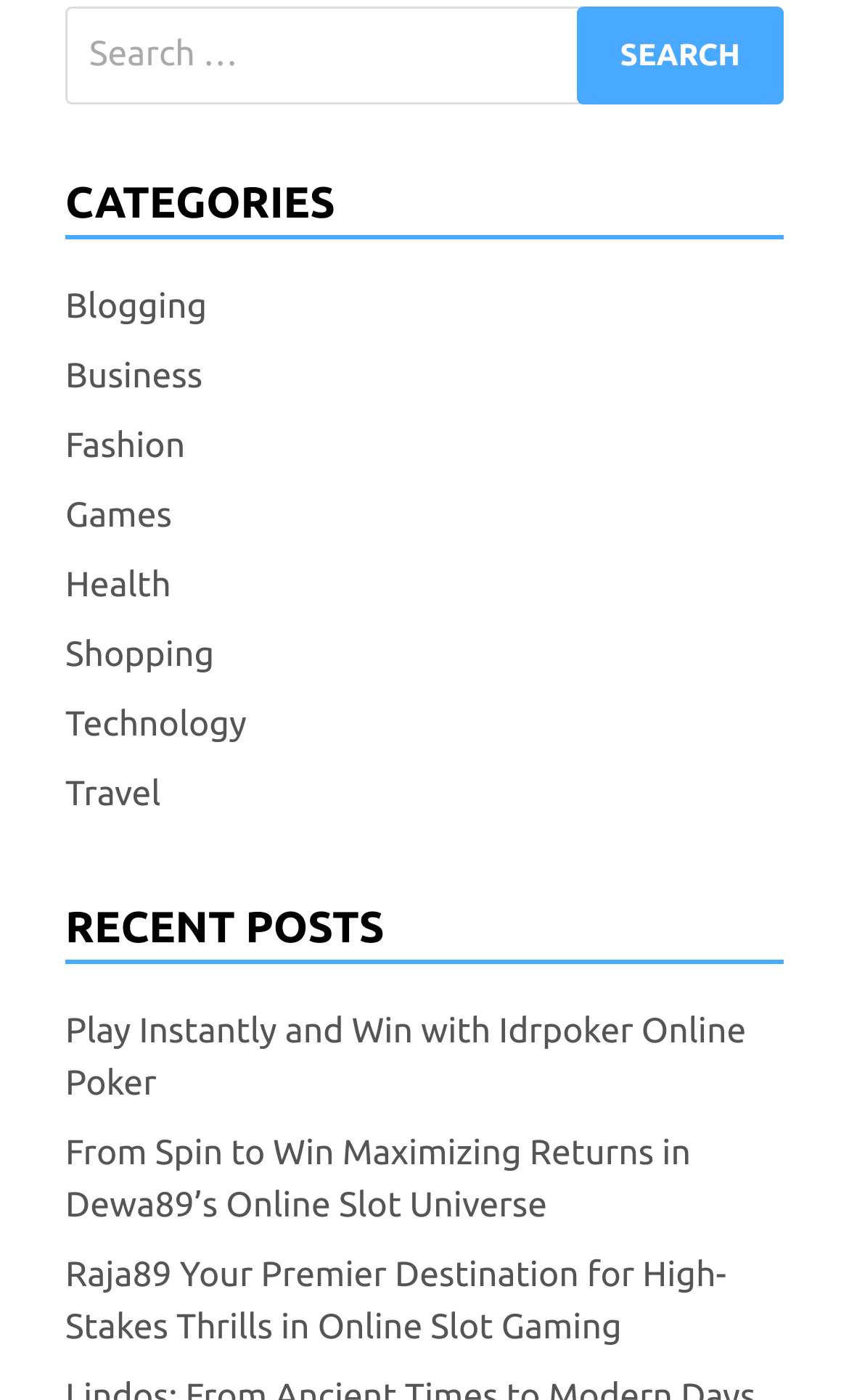Please locate the bounding box coordinates of the element that should be clicked to complete the given instruction: "Follow AlsendDrake".

None